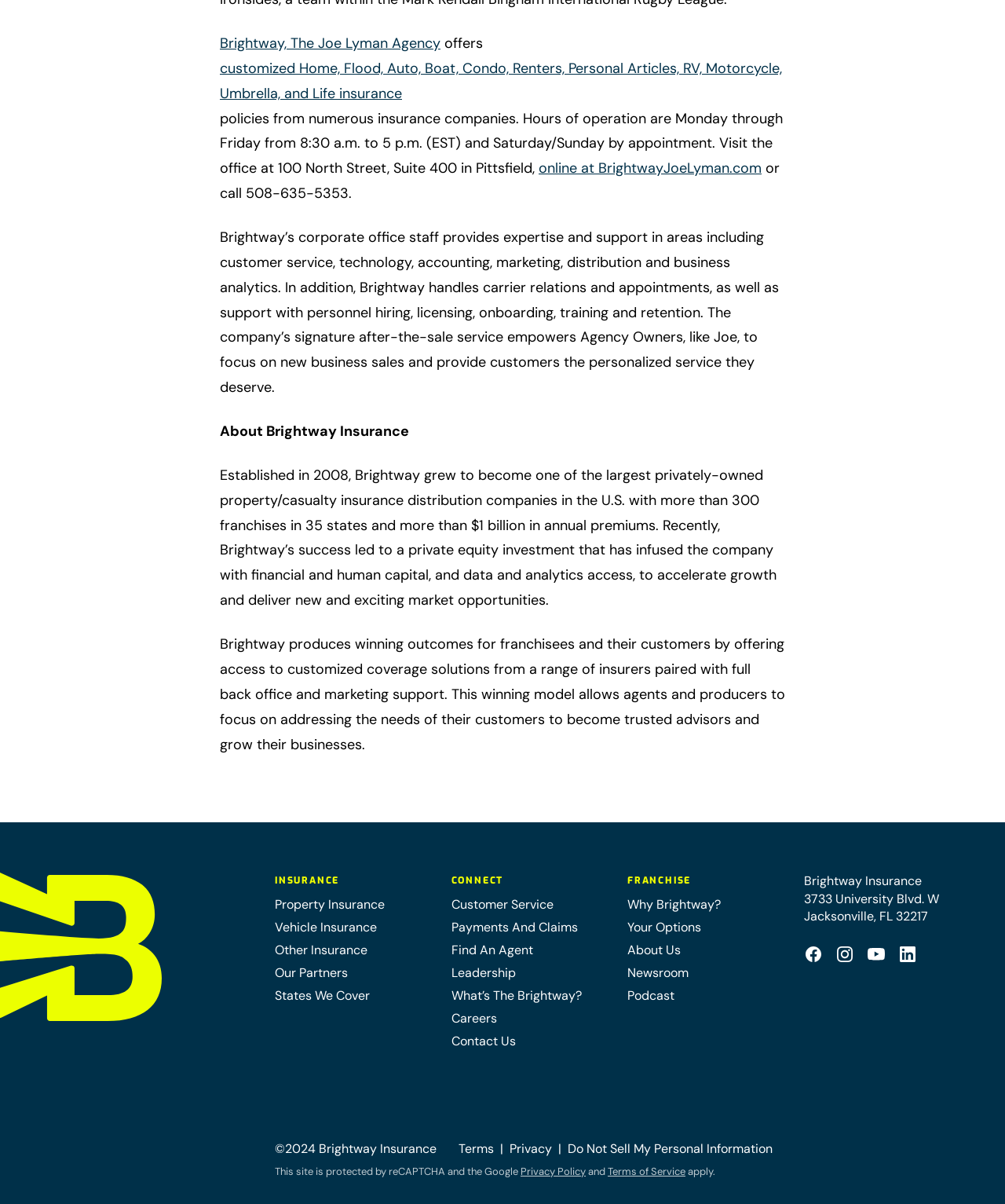Please look at the image and answer the question with a detailed explanation: What is the name of the insurance agency?

The question asks for the name of the insurance agency, which can be found in the top-left corner of the webpage, where it says 'Brightway, The Joe Lyman Agency' in a link element.